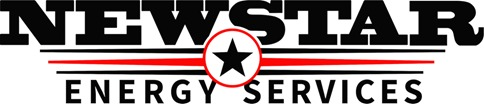Give an in-depth summary of the scene depicted in the image.

The image features the logo of New Star Energy Services, designed with bold typography and striking graphic elements. The name "NEW STAR" is prominently displayed in large, black letters, accompanied by a circular, red emblem that houses a star in the center. This dynamic design is underlined by the words "ENERGY SERVICES" in a slightly smaller, yet equally bold font. The overall aesthetic conveys a sense of strength and modernity, reflecting the company's focus on delivering innovative energy solutions. This logo not only represents New Star's commitment to excellence but also its role as an authorized reseller for advanced technology in various industries.